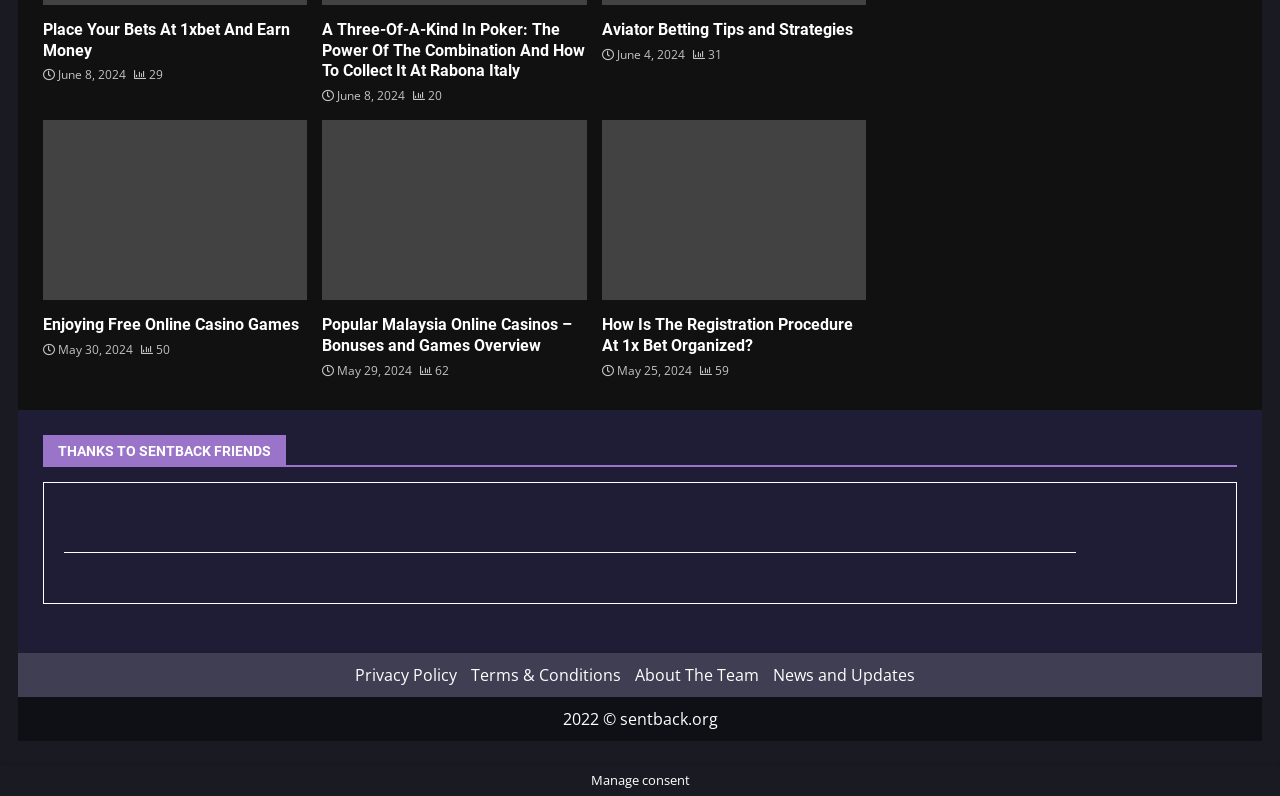Identify the bounding box coordinates of the element to click to follow this instruction: 'Click on 'Place Your Bets At 1xbet And Earn Money''. Ensure the coordinates are four float values between 0 and 1, provided as [left, top, right, bottom].

[0.034, 0.025, 0.227, 0.075]